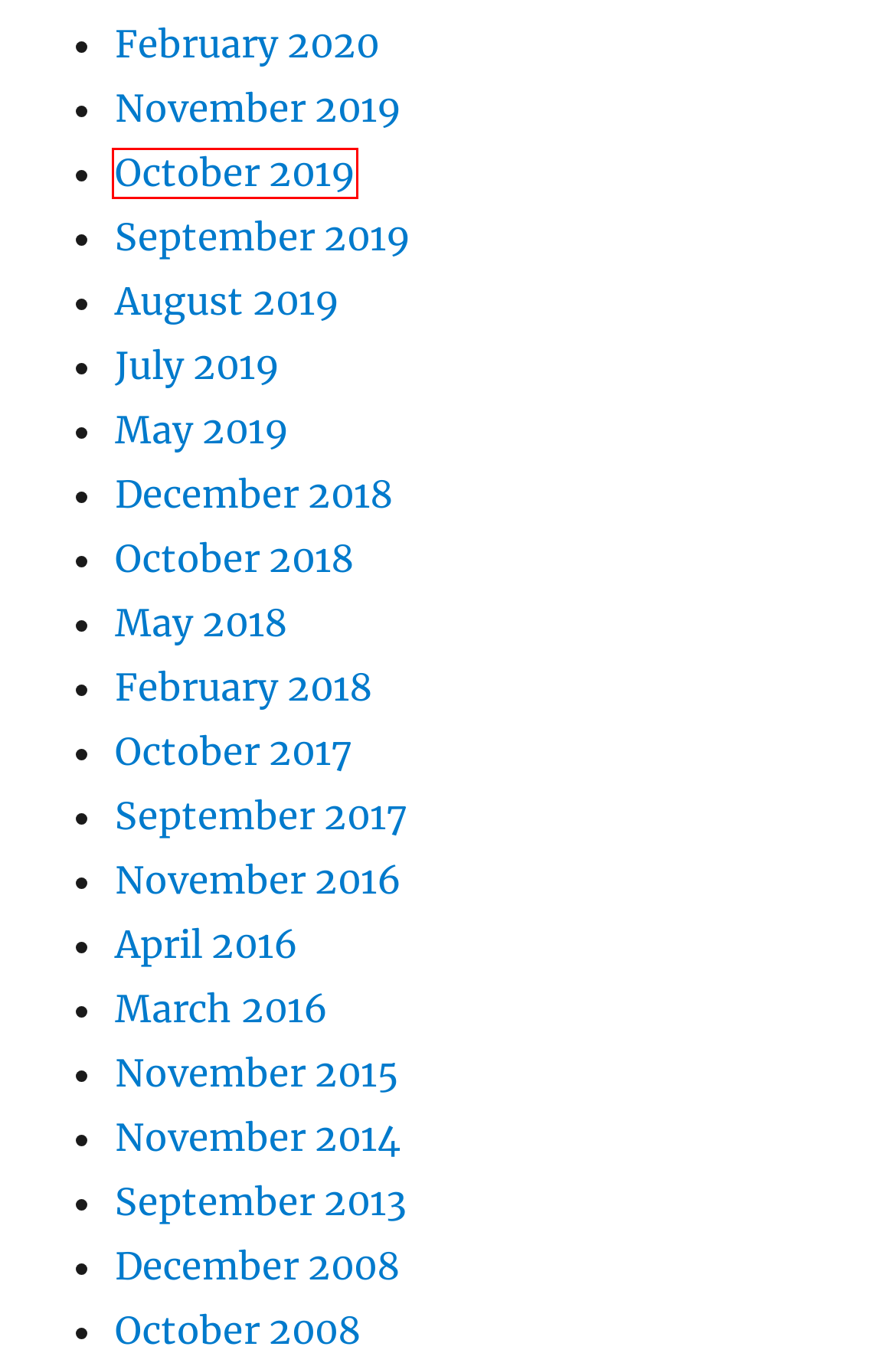You are given a screenshot depicting a webpage with a red bounding box around a UI element. Select the description that best corresponds to the new webpage after clicking the selected element. Here are the choices:
A. May 2019 – Frugal Teacher Mommy
B. September 2019 – Frugal Teacher Mommy
C. November 2014 – Frugal Teacher Mommy
D. December 2008 – Frugal Teacher Mommy
E. July 2019 – Frugal Teacher Mommy
F. March 2016 – Frugal Teacher Mommy
G. April 2016 – Frugal Teacher Mommy
H. October 2019 – Frugal Teacher Mommy

H